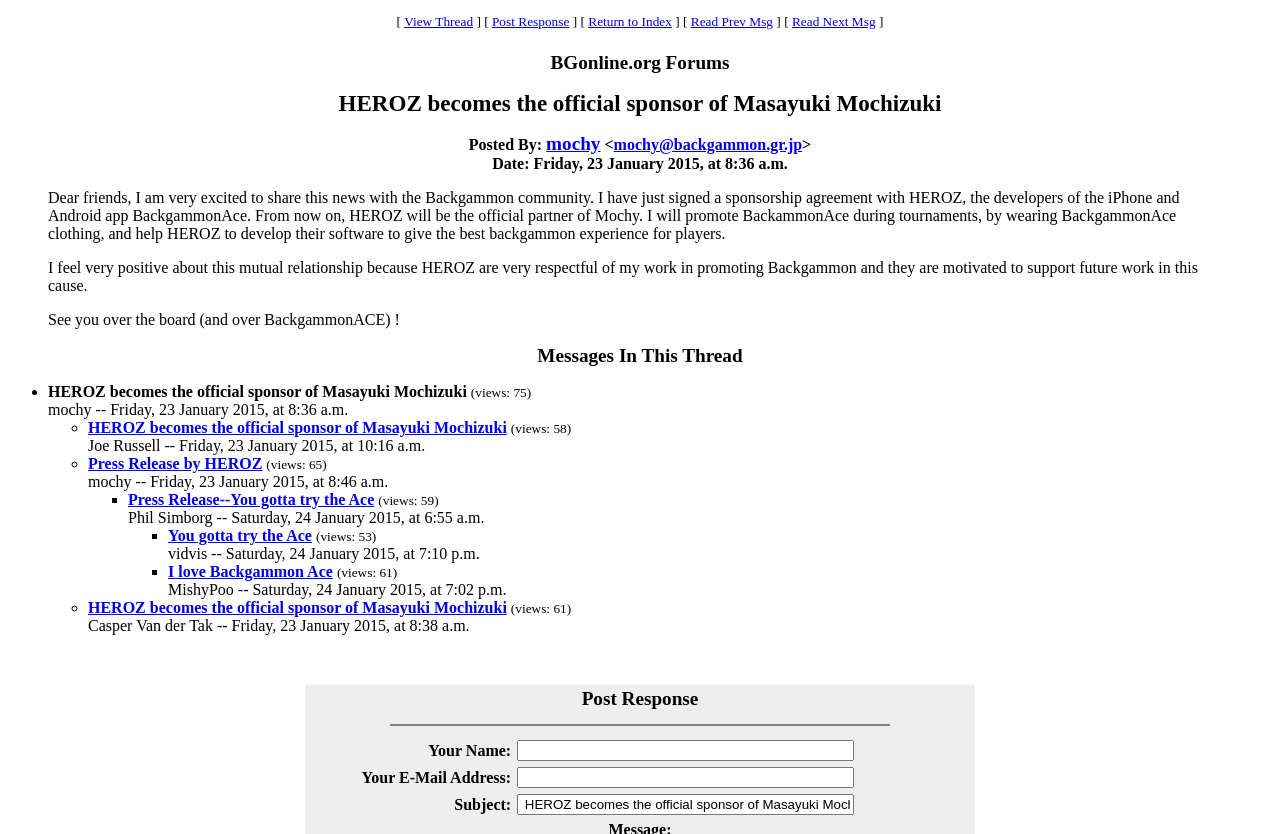Present a detailed account of what is displayed on the webpage.

This webpage appears to be a forum thread discussing HEROZ becoming the official sponsor of Masayuki Mochizuki. At the top of the page, there is a navigation bar with links to "View Thread", "Post Response", "Return to Index", "Read Prev Msg", and "Read Next Msg". Below this, there is a header that reads "BGonline.org Forums" and a title that matches the meta description: "HEROZ becomes the official sponsor of Masayuki Mochizuki".

The main content of the page is a blockquote that contains a message from "mochy" announcing the sponsorship agreement with HEROZ. The message is divided into three paragraphs, with the first paragraph introducing the news, the second paragraph discussing the mutual benefits of the partnership, and the third paragraph concluding with a message to the readers.

Below the blockquote, there is a section that lists messages in the thread, with each message represented by a bullet point. The list includes the original message from "mochy" as well as responses from other users, including "Joe Russell", "Phil Simborg", "vidvis", "MishyPoo", and "Casper Van der Tak". Each message is accompanied by the number of views and the date and time it was posted.

At the bottom of the page, there is a form that allows users to post a response to the thread. The form includes fields for the user's name, email address, and subject, as well as a text box for the message itself.